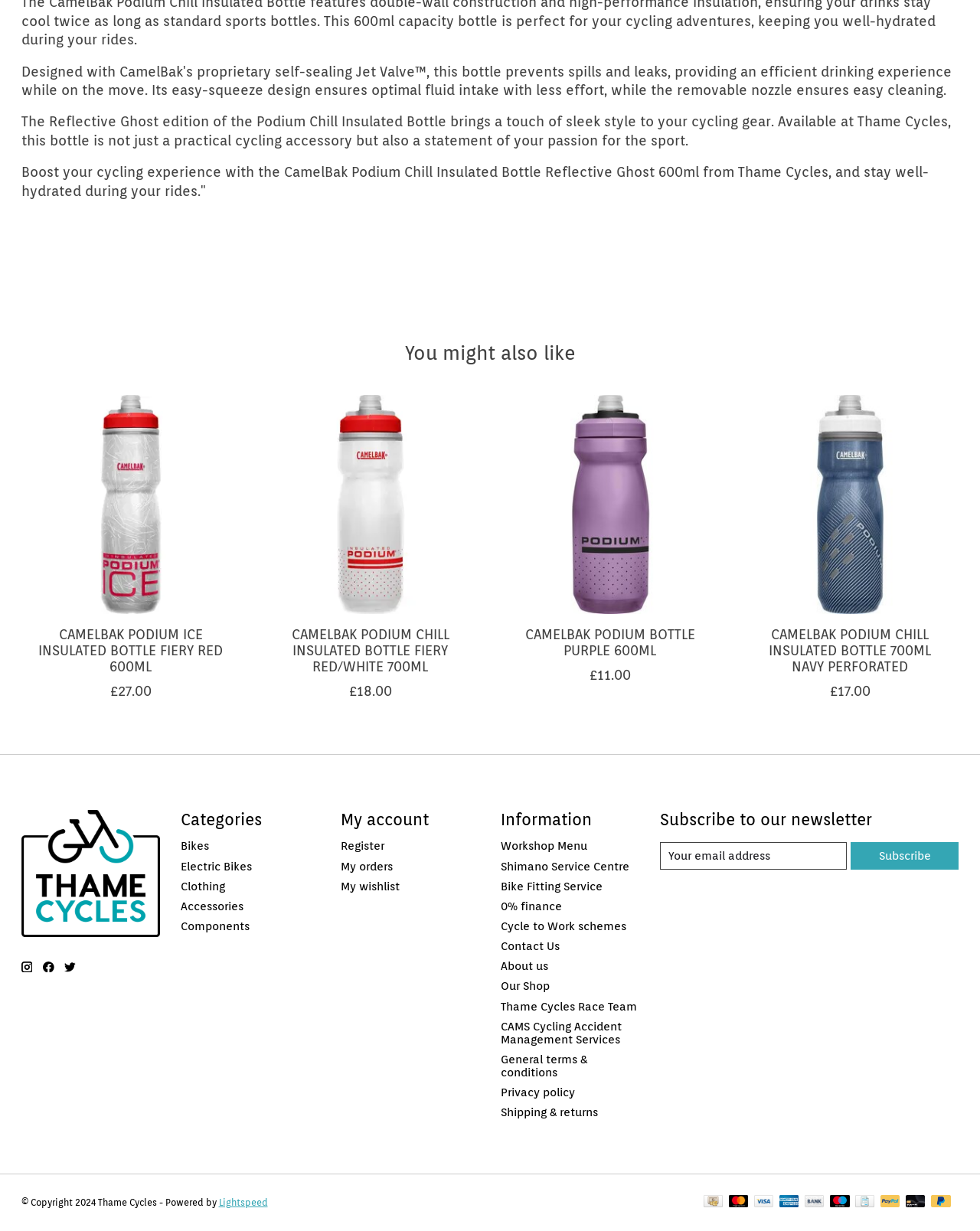Answer the question below with a single word or a brief phrase: 
What social media platforms can I follow Thame Cycles on?

Instagram, Facebook, Twitter